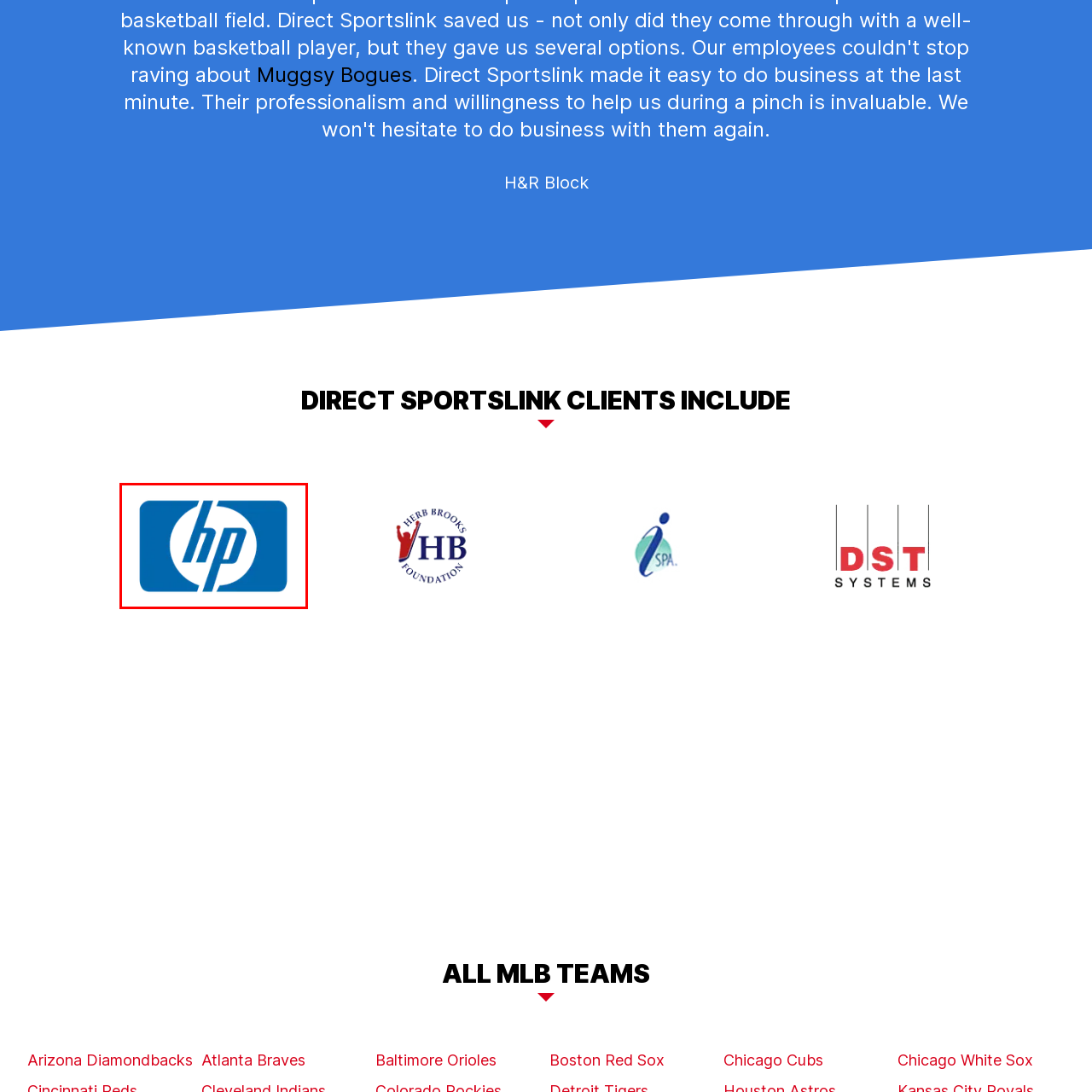What does the HP logo represent?
Analyze the image enclosed by the red bounding box and reply with a one-word or phrase answer.

Quality and innovation